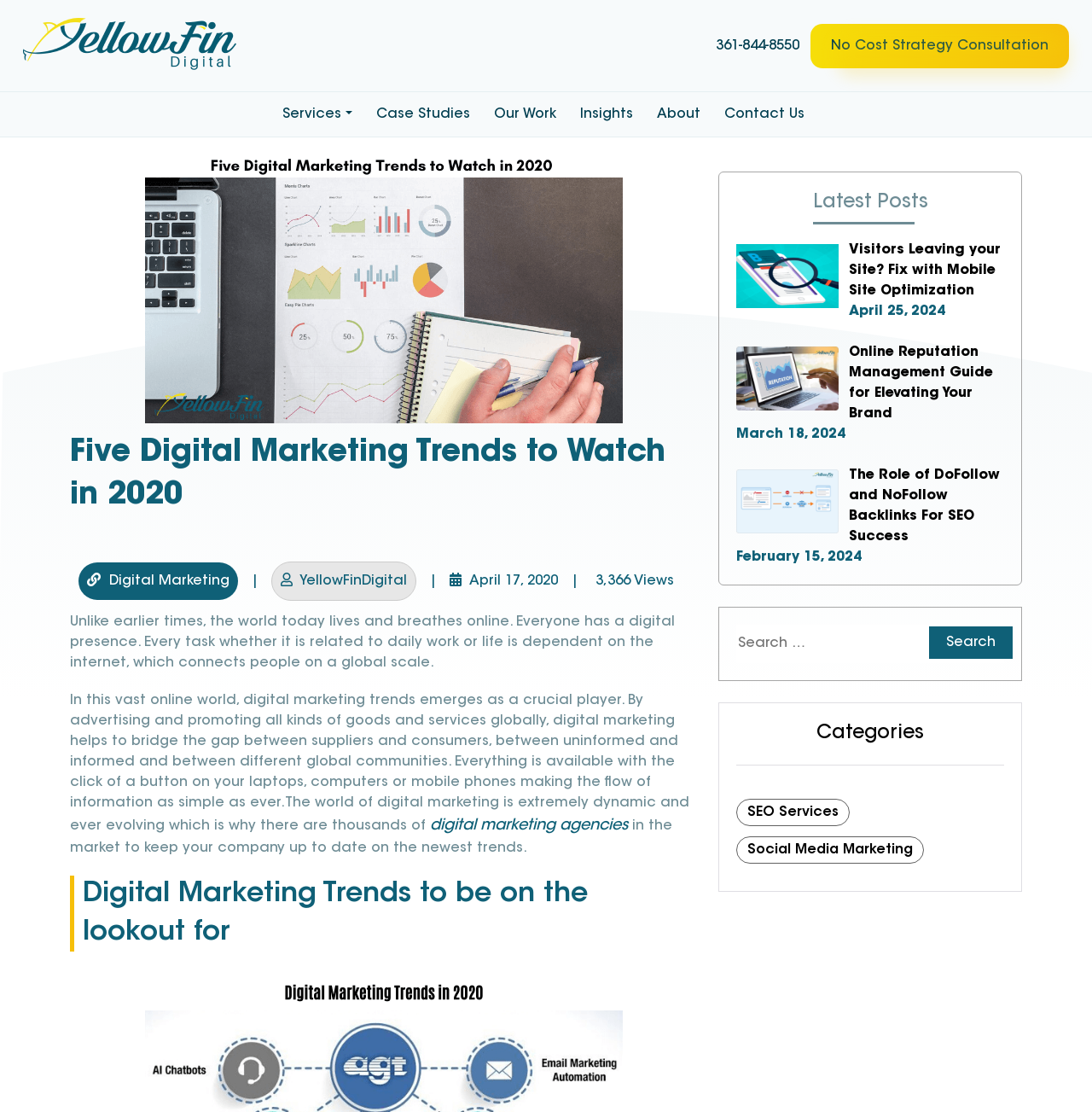What is the topic of the article?
Using the details shown in the screenshot, provide a comprehensive answer to the question.

The topic of the article is mentioned in the heading 'Five Digital Marketing Trends to Watch in 2020' and also in the text 'Digital Marketing Trends to be on the lookout for'.